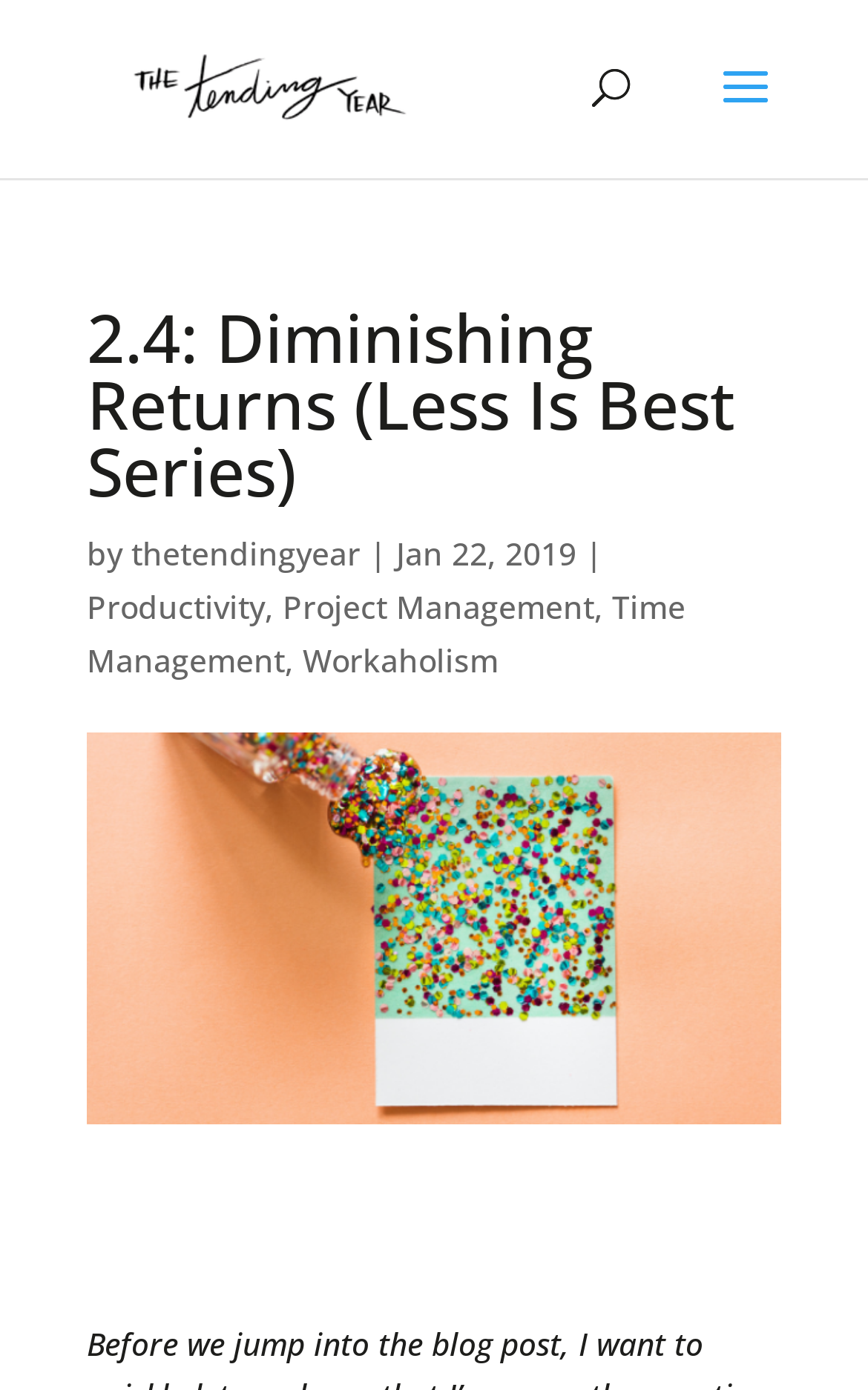Locate and provide the bounding box coordinates for the HTML element that matches this description: "Workaholism".

[0.349, 0.459, 0.574, 0.489]